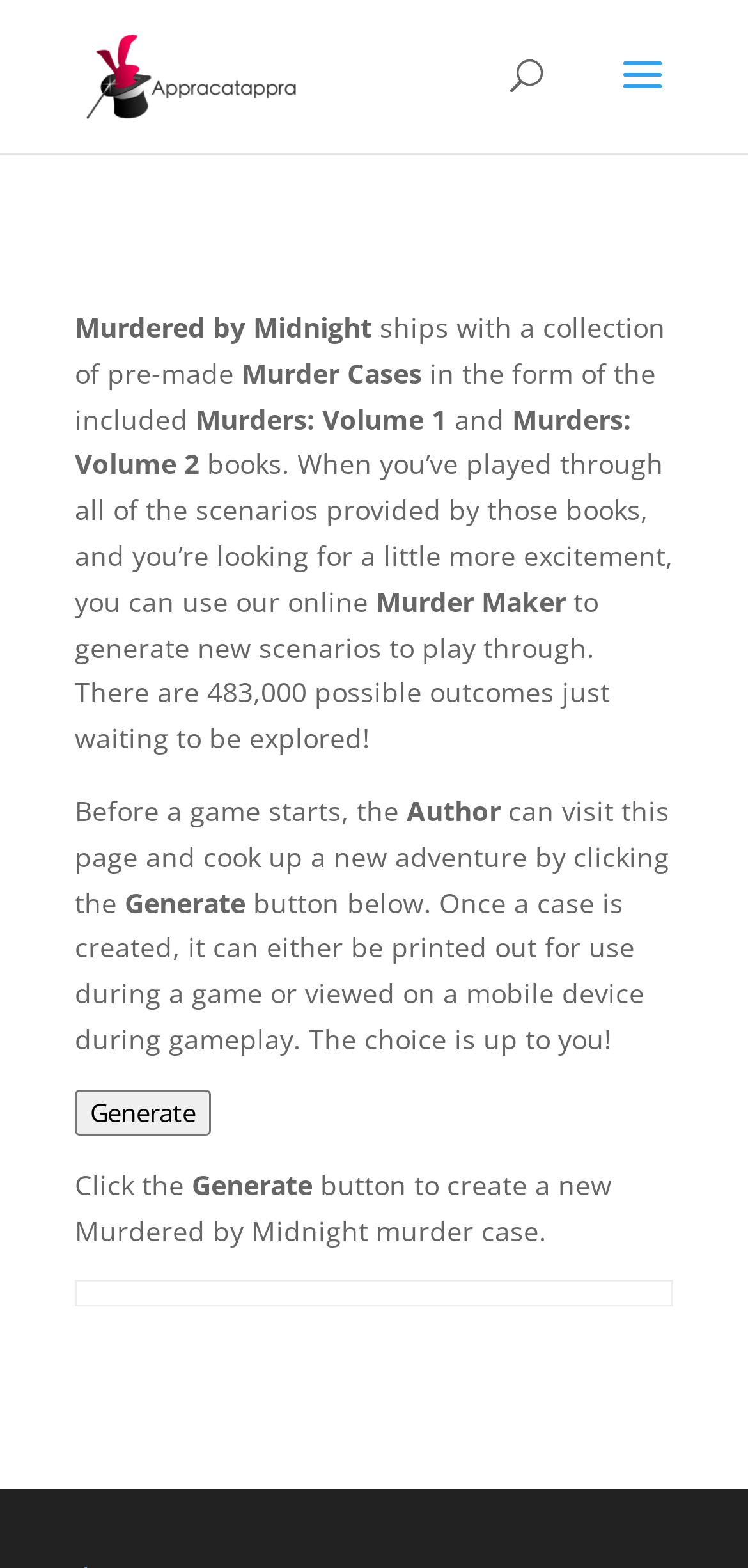What is the name of the company?
Please give a detailed and elaborate explanation in response to the question.

The company name is obtained from the link at the top of the webpage, which is 'Appracatappra, LLC.'.